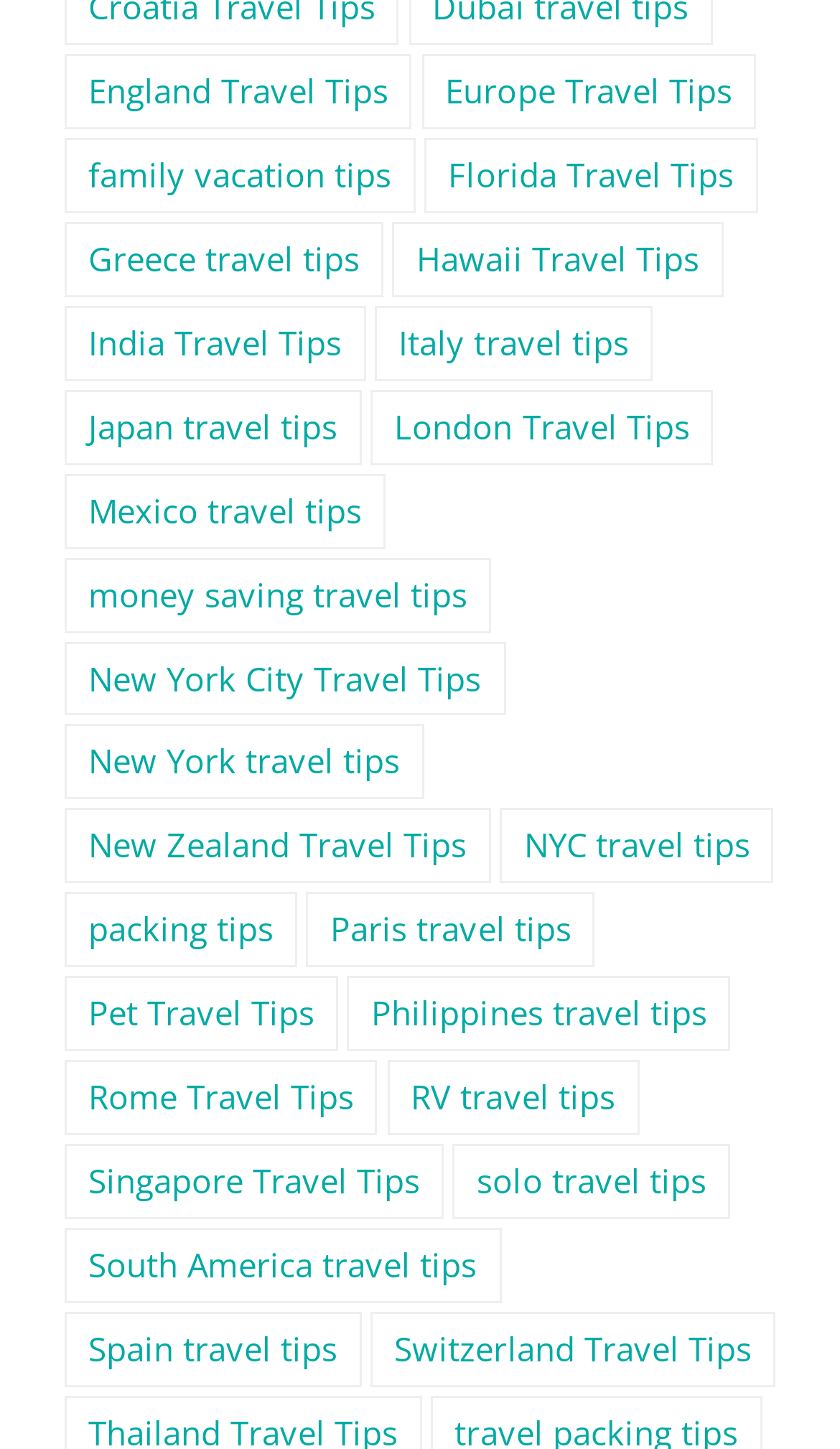Locate the bounding box coordinates of the region to be clicked to comply with the following instruction: "Read money saving travel tips". The coordinates must be four float numbers between 0 and 1, in the form [left, top, right, bottom].

[0.077, 0.384, 0.585, 0.436]